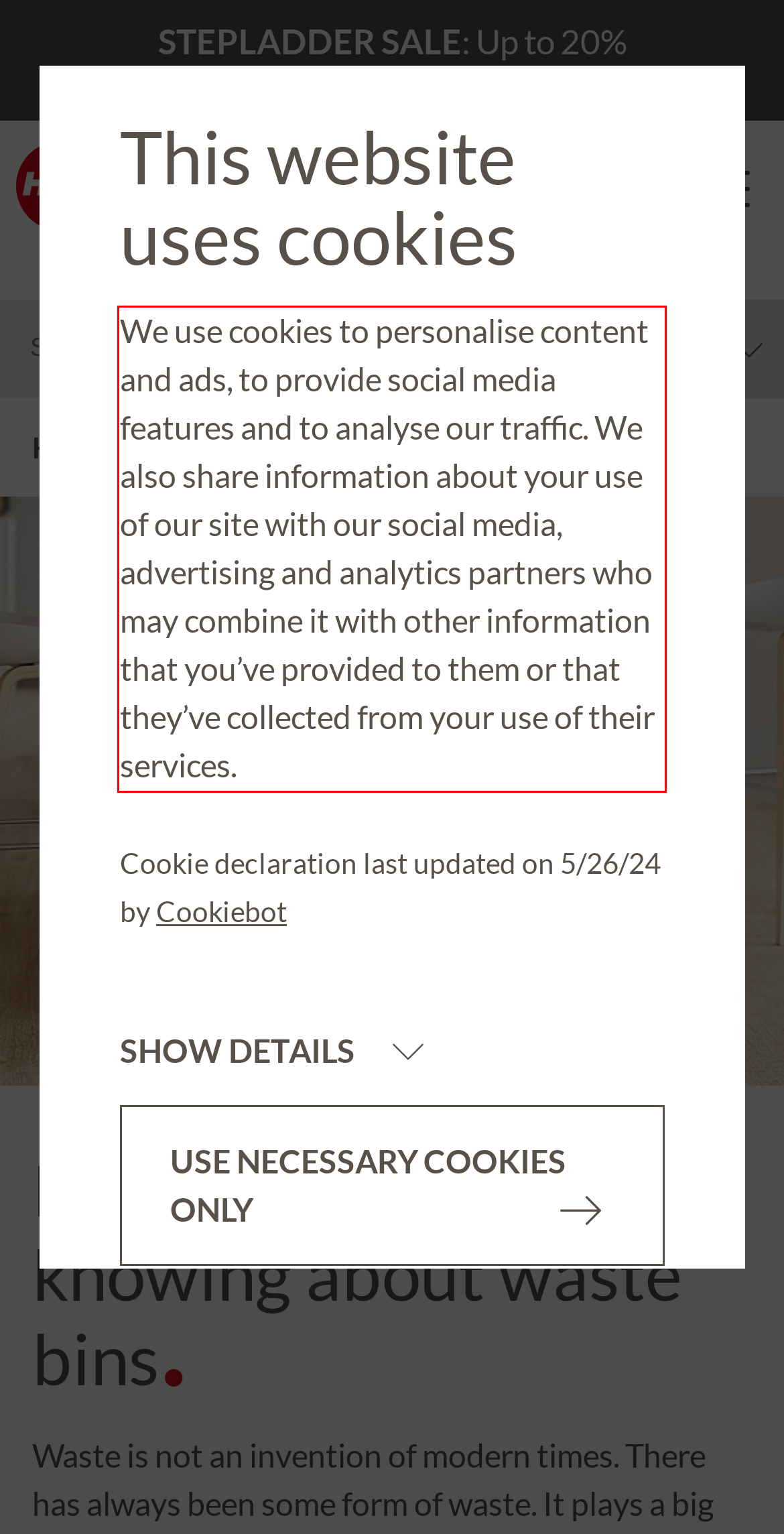Given the screenshot of the webpage, identify the red bounding box, and recognize the text content inside that red bounding box.

We use cookies to personalise content and ads, to provide social media features and to analyse our traffic. We also share information about your use of our site with our social media, advertising and analytics partners who may combine it with other information that you’ve provided to them or that they’ve collected from your use of their services.